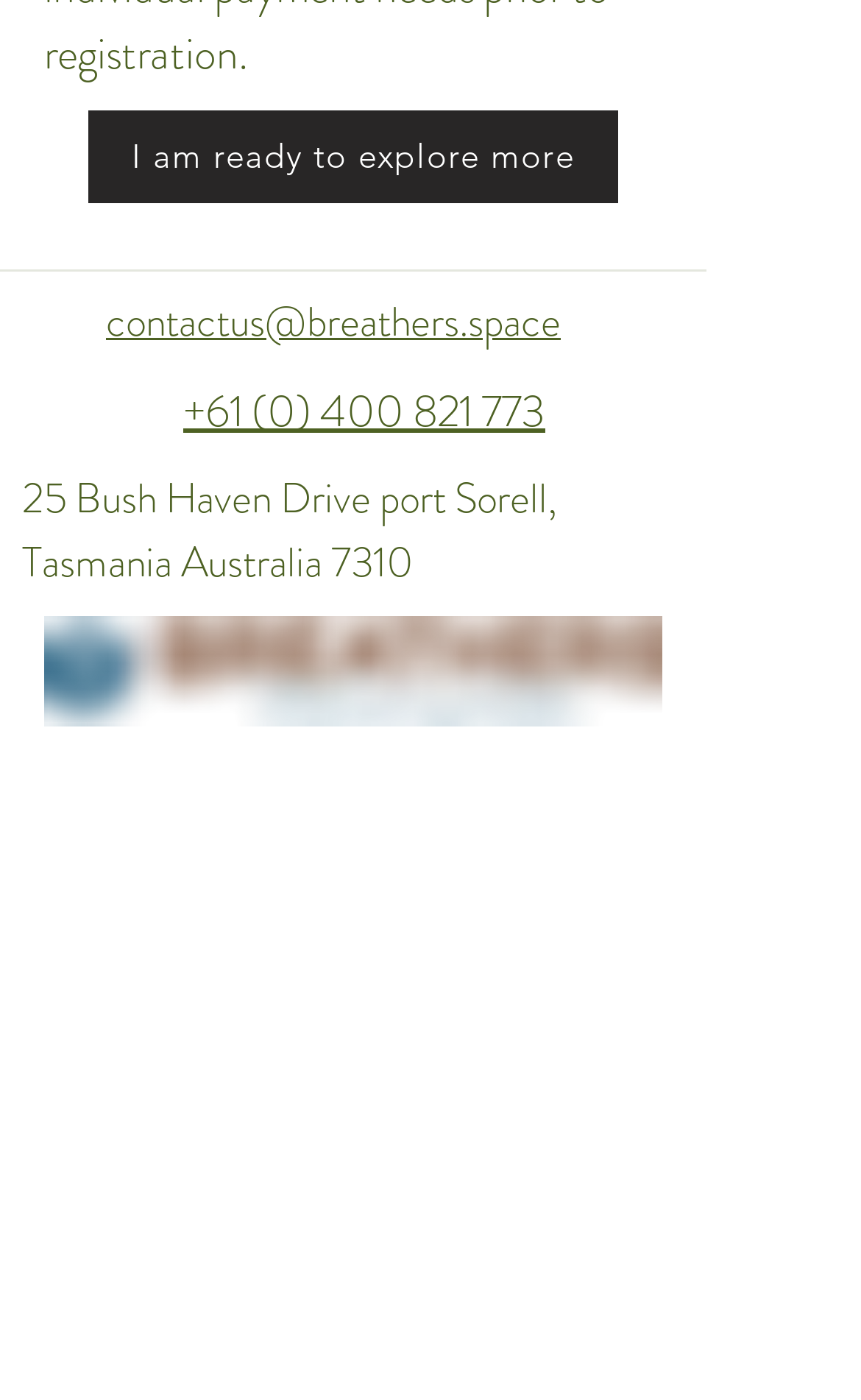Locate the bounding box coordinates of the area to click to fulfill this instruction: "Contact us". The bounding box should be presented as four float numbers between 0 and 1, in the order [left, top, right, bottom].

[0.123, 0.208, 0.651, 0.25]